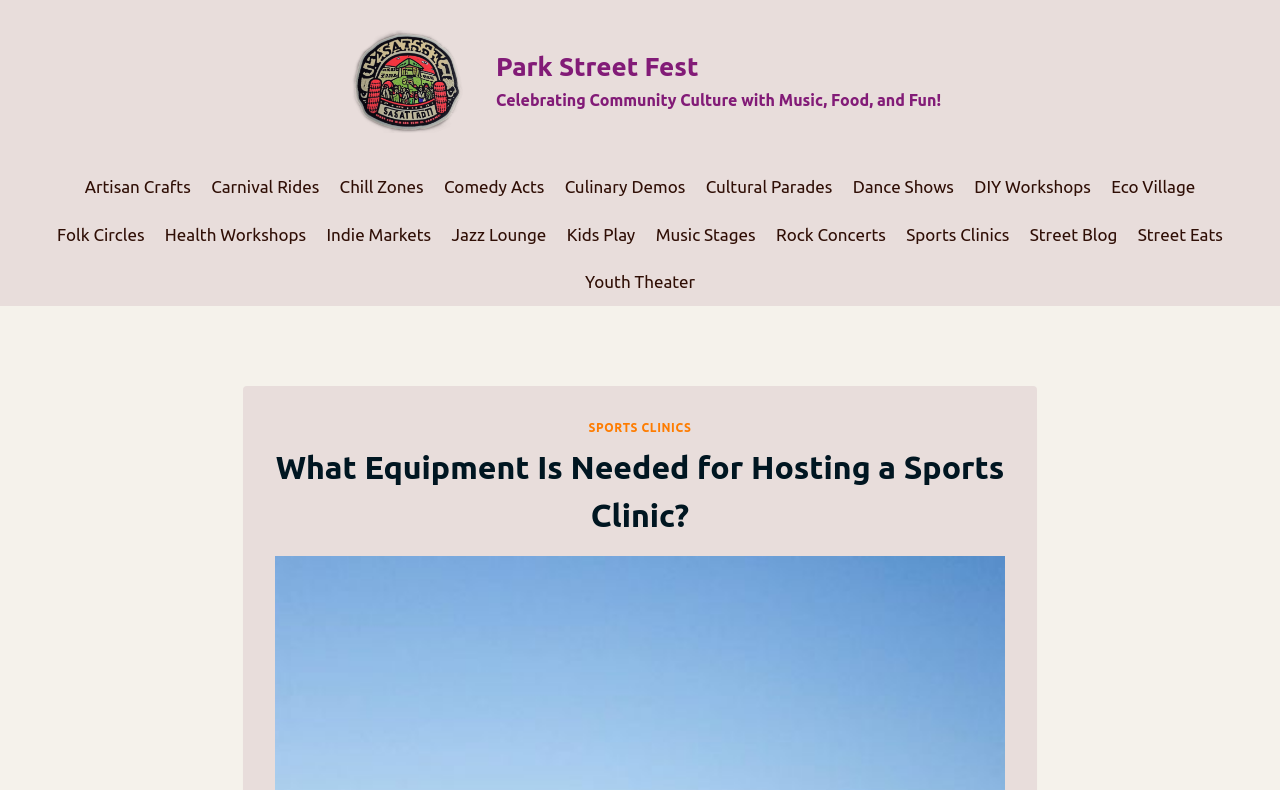What is the name of the festival?
Utilize the image to construct a detailed and well-explained answer.

The name of the festival can be found in the top-left corner of the webpage, where it says 'Park Street Fest' in a logo format, and also in the link 'Park Street Fest Park Street Fest Celebrating Community Culture with Music, Food, and Fun!'.